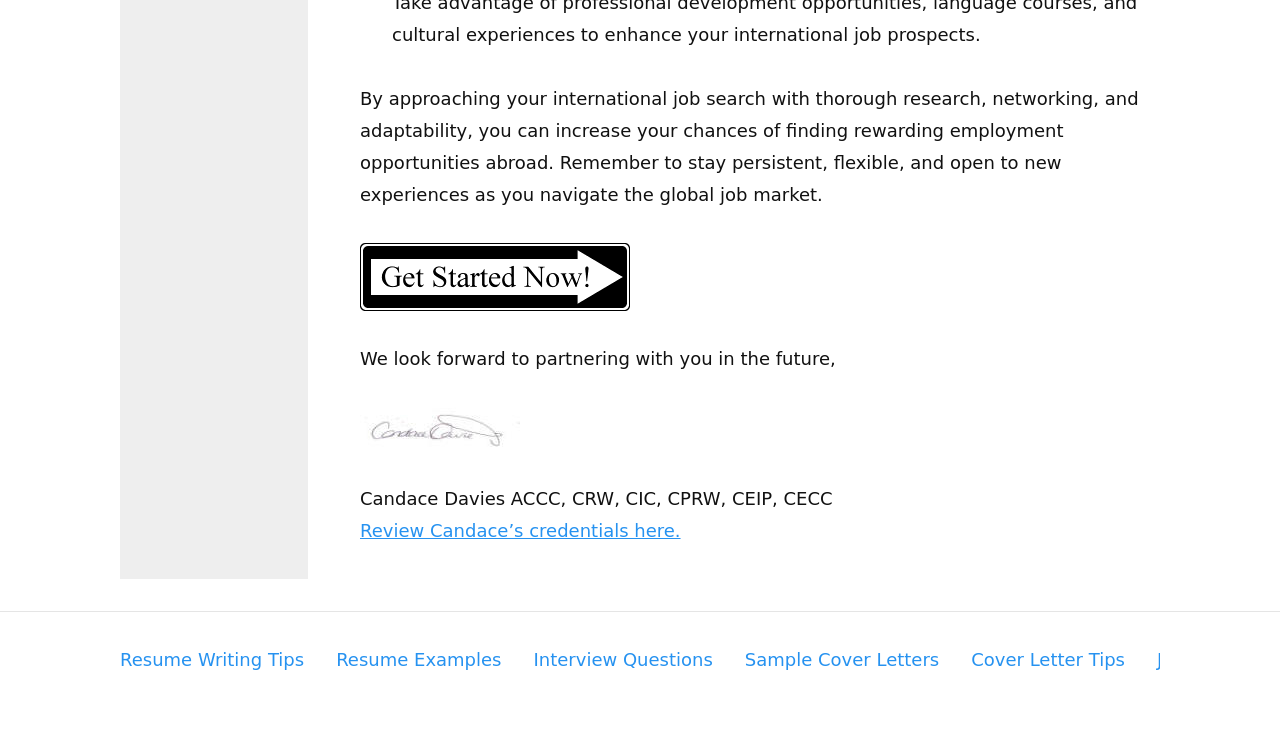Using the description "Resume Examples", predict the bounding box of the relevant HTML element.

[0.263, 0.837, 0.392, 0.912]